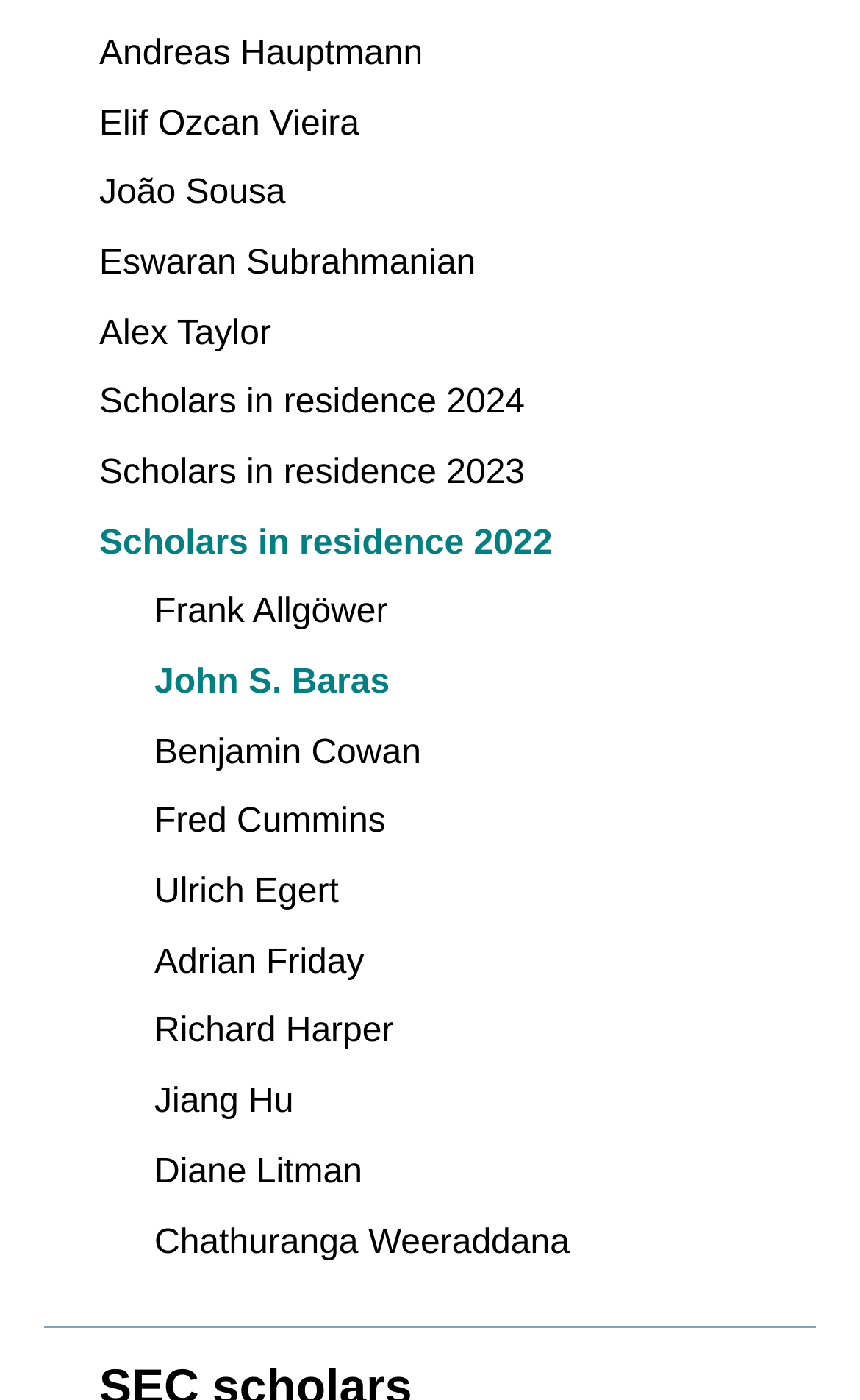Please provide the bounding box coordinates in the format (top-left x, top-left y, bottom-right x, bottom-right y). Remember, all values are floating point numbers between 0 and 1. What is the bounding box coordinate of the region described as: Scholars in residence 2024

[0.115, 0.275, 0.61, 0.302]